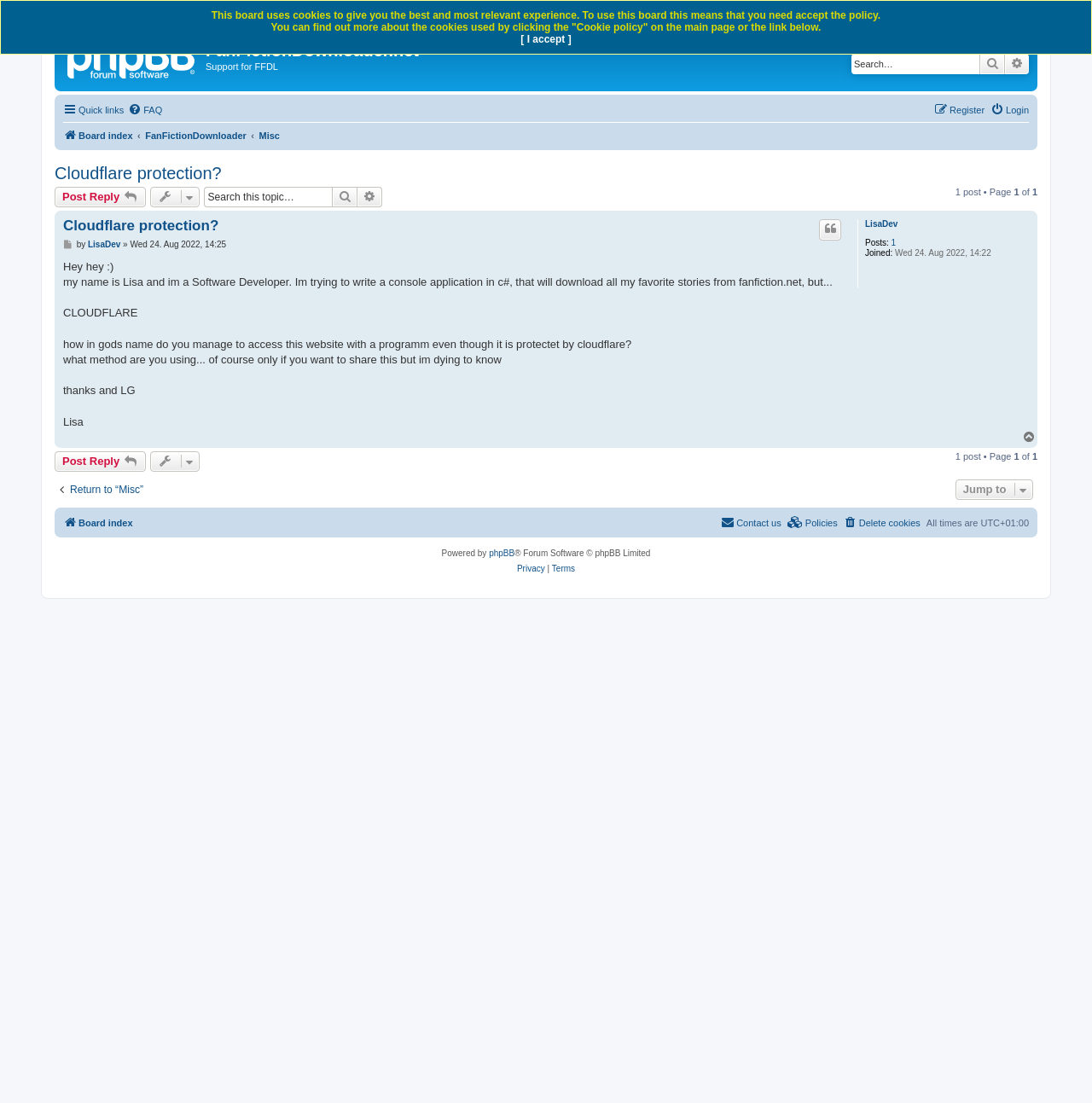Please find the bounding box coordinates of the section that needs to be clicked to achieve this instruction: "Quote a post".

[0.75, 0.199, 0.77, 0.218]